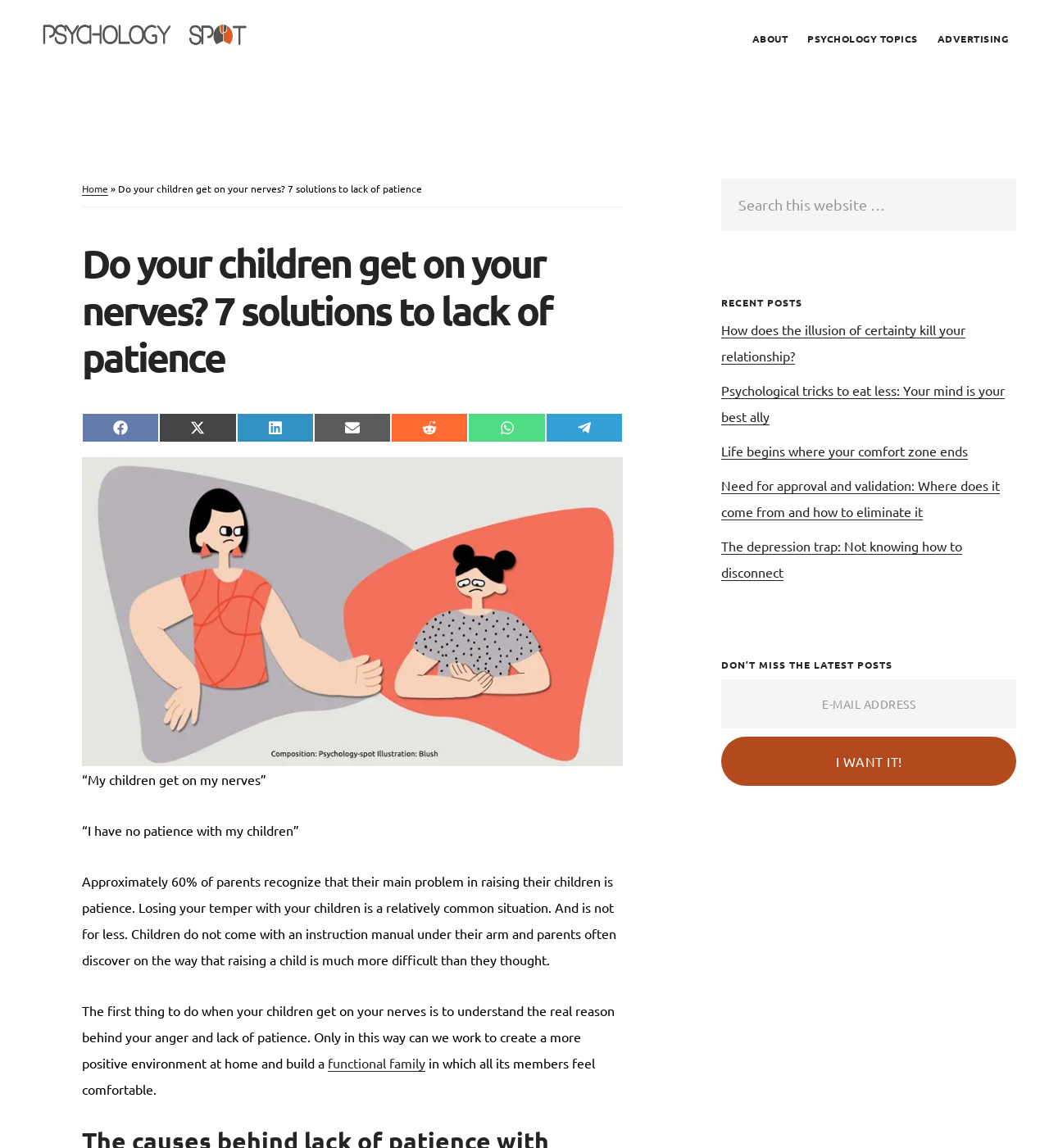Determine the bounding box coordinates (top-left x, top-left y, bottom-right x, bottom-right y) of the UI element described in the following text: Psychology Topics

[0.762, 0.022, 0.882, 0.045]